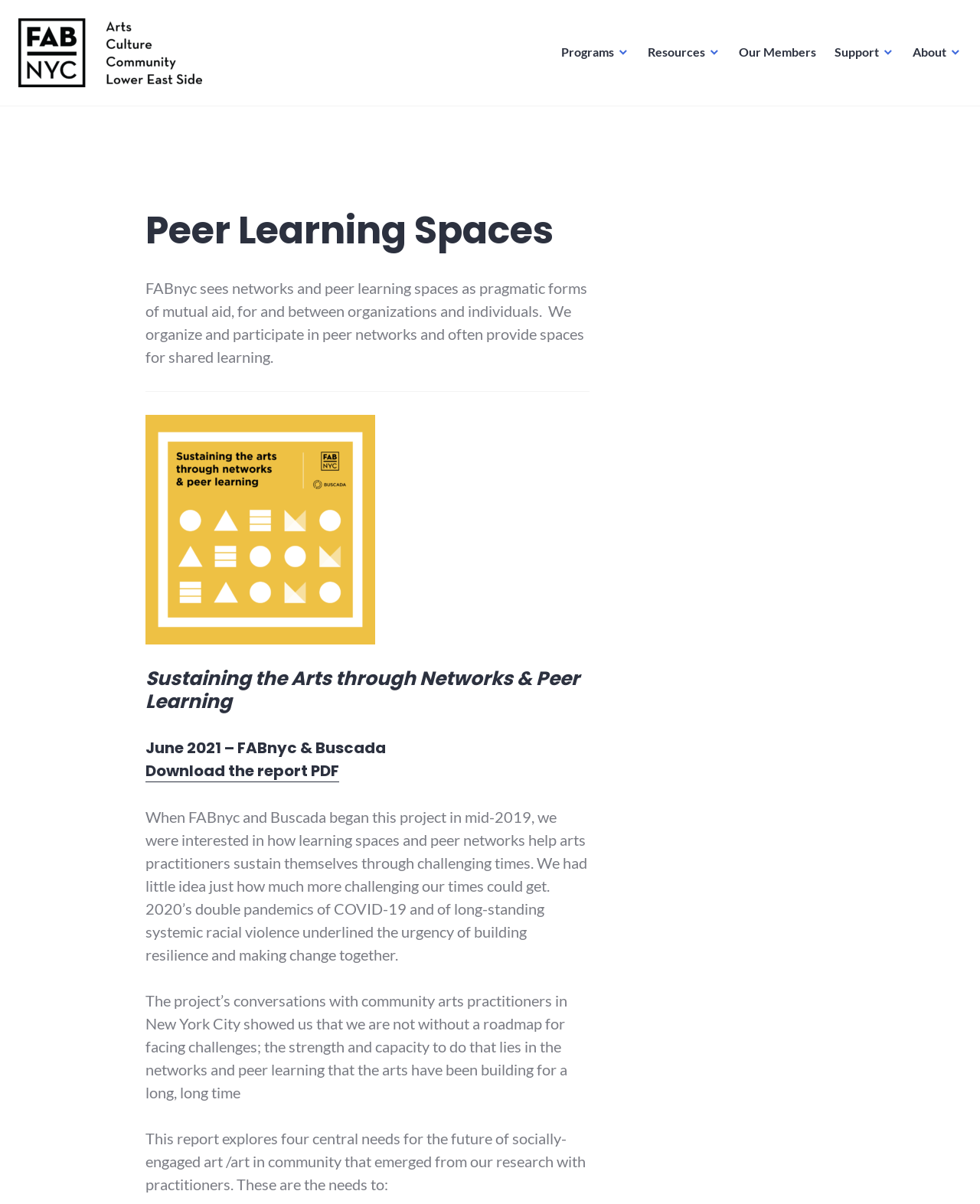What is the title of the report?
Please craft a detailed and exhaustive response to the question.

The title of the report can be found in the middle of the webpage, where it is written as a heading 'Sustaining the Arts through Networks & Peer Learning'.